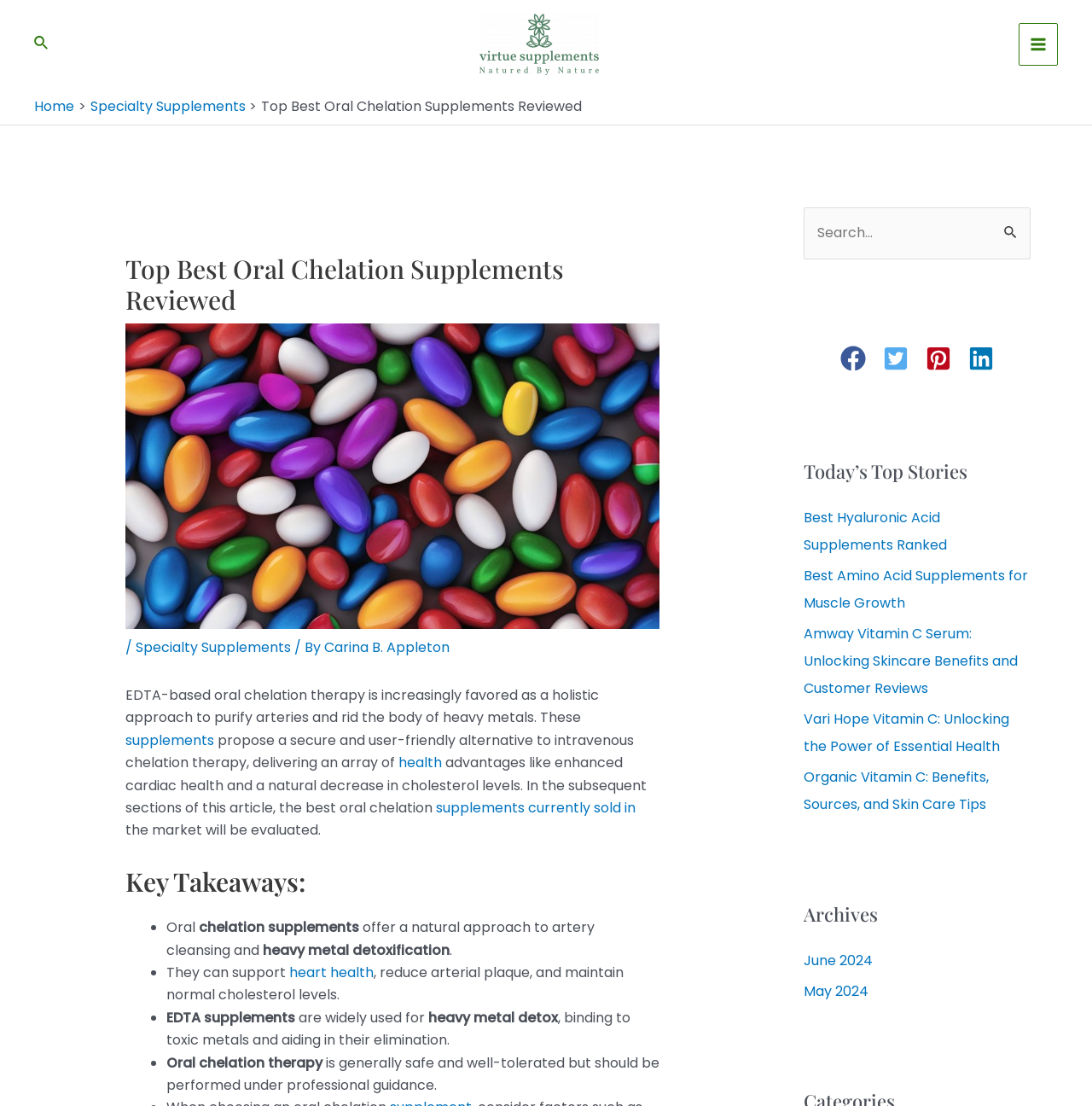Please answer the following question as detailed as possible based on the image: 
What is the topic of the article?

I read the title of the webpage, which mentioned 'Top Best Oral Chelation Supplements Reviewed', and the introductory paragraph, which discussed the benefits of oral chelation supplements.